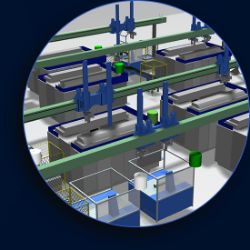What is the primary focus of the image's layout?
Answer the question with a single word or phrase by looking at the picture.

Organized workflow